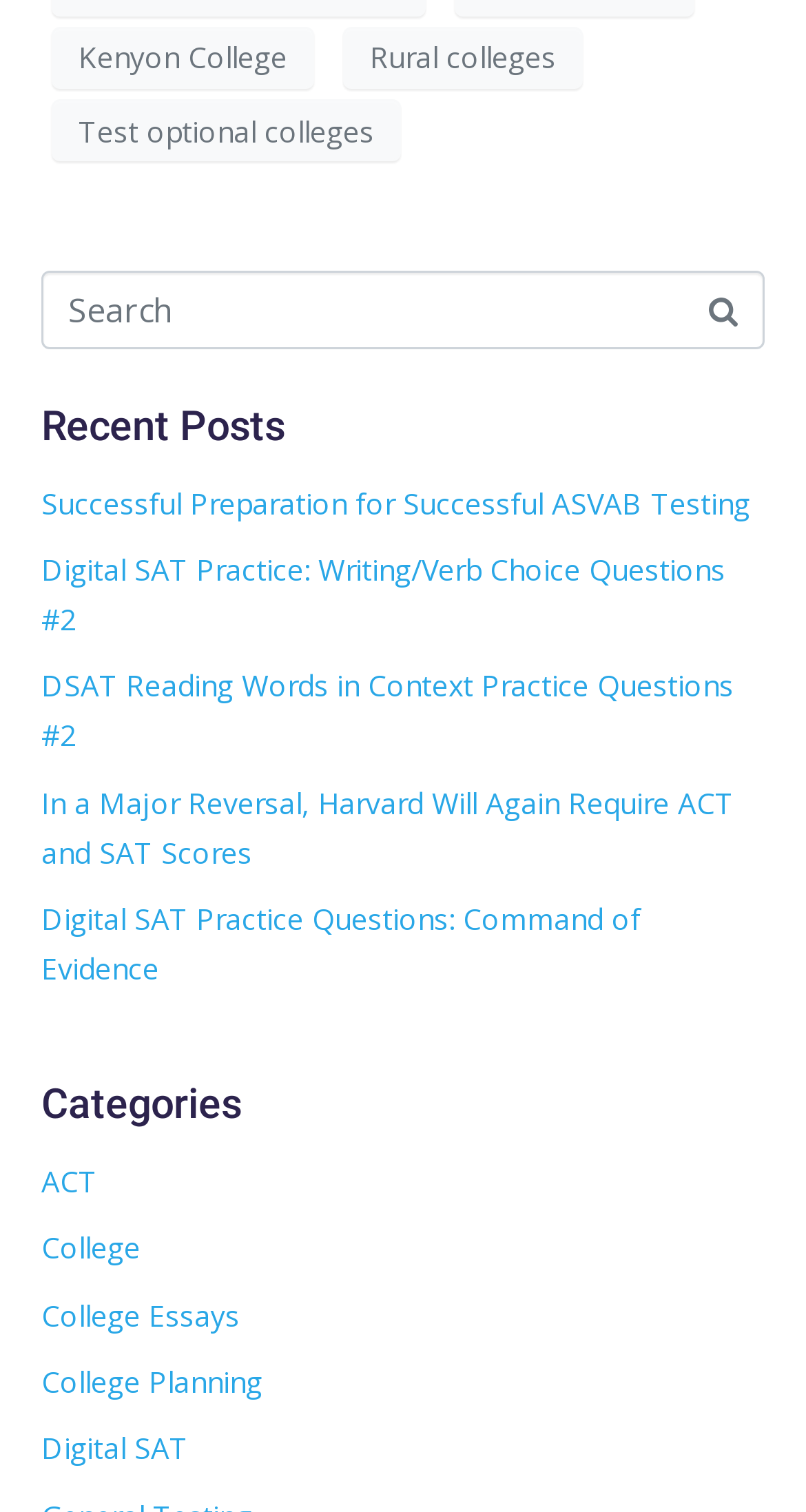How many headings are on the page?
Using the information from the image, provide a comprehensive answer to the question.

I counted the number of headings on the page and found two, which are 'Recent Posts' and 'Categories'.